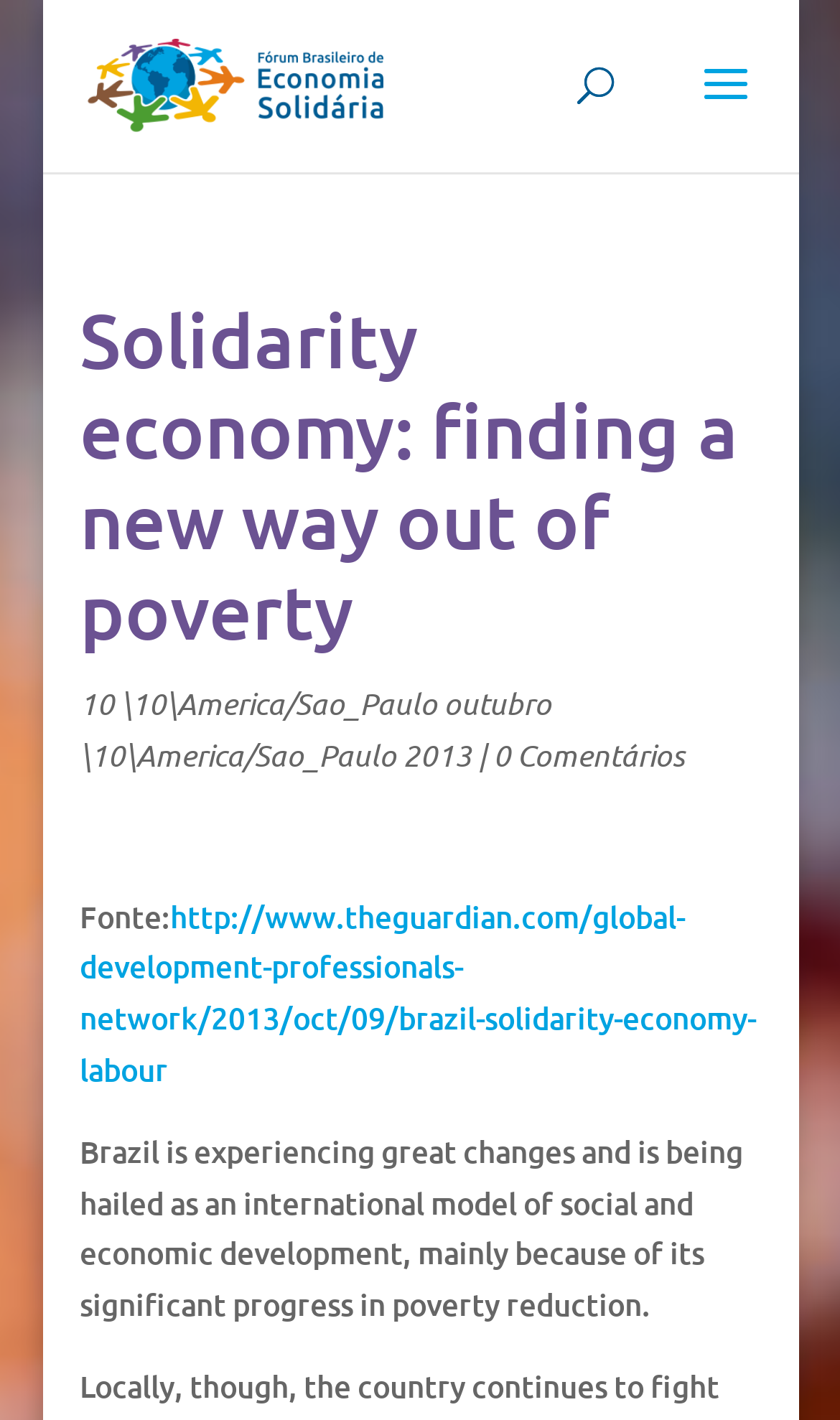Using the given description, provide the bounding box coordinates formatted as (top-left x, top-left y, bottom-right x, bottom-right y), with all values being floating point numbers between 0 and 1. Description: 0 Comentários

[0.587, 0.517, 0.816, 0.546]